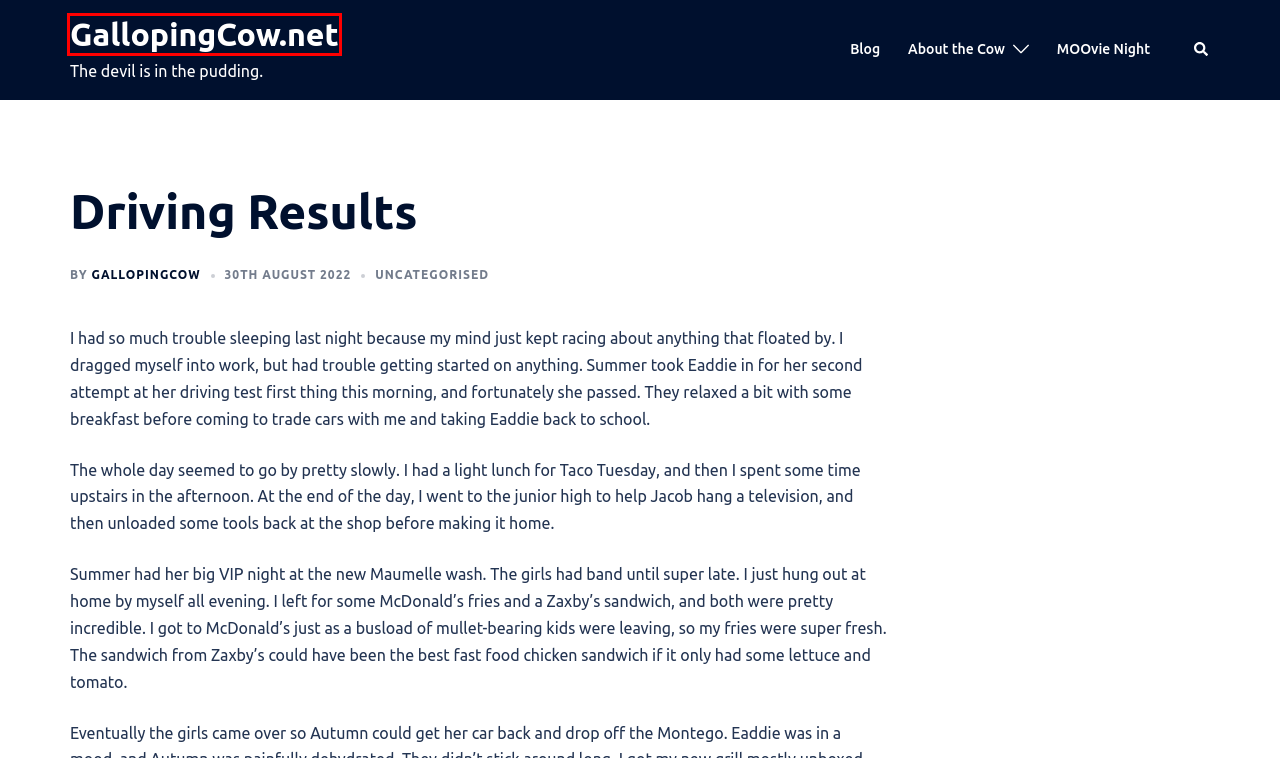You are looking at a webpage screenshot with a red bounding box around an element. Pick the description that best matches the new webpage after interacting with the element in the red bounding box. The possible descriptions are:
A. work – GallopingCow.net
B. GallopingCow.net – The devil is in the pudding.
C. MOOvie Night – GallopingCow.net
D. gallopingcow – GallopingCow.net
E. Sydney: Fast & Customizable WordPress Theme
F. Uncategorised – GallopingCow.net
G. Impromptumus Prime – GallopingCow.net
H. About the Cow – GallopingCow.net

B